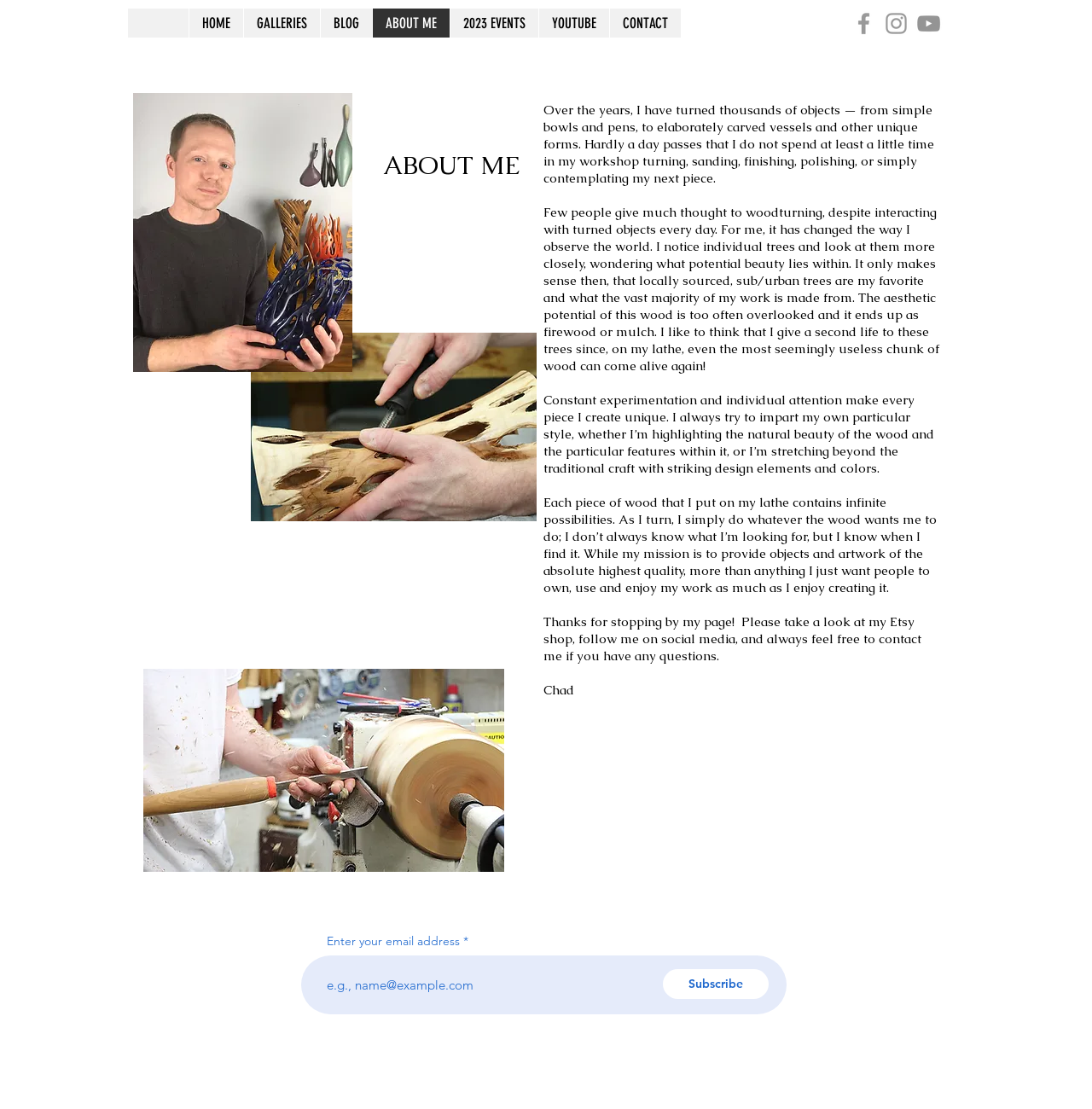Please find the bounding box coordinates of the element's region to be clicked to carry out this instruction: "Click the Grey Facebook Icon".

[0.778, 0.008, 0.804, 0.034]